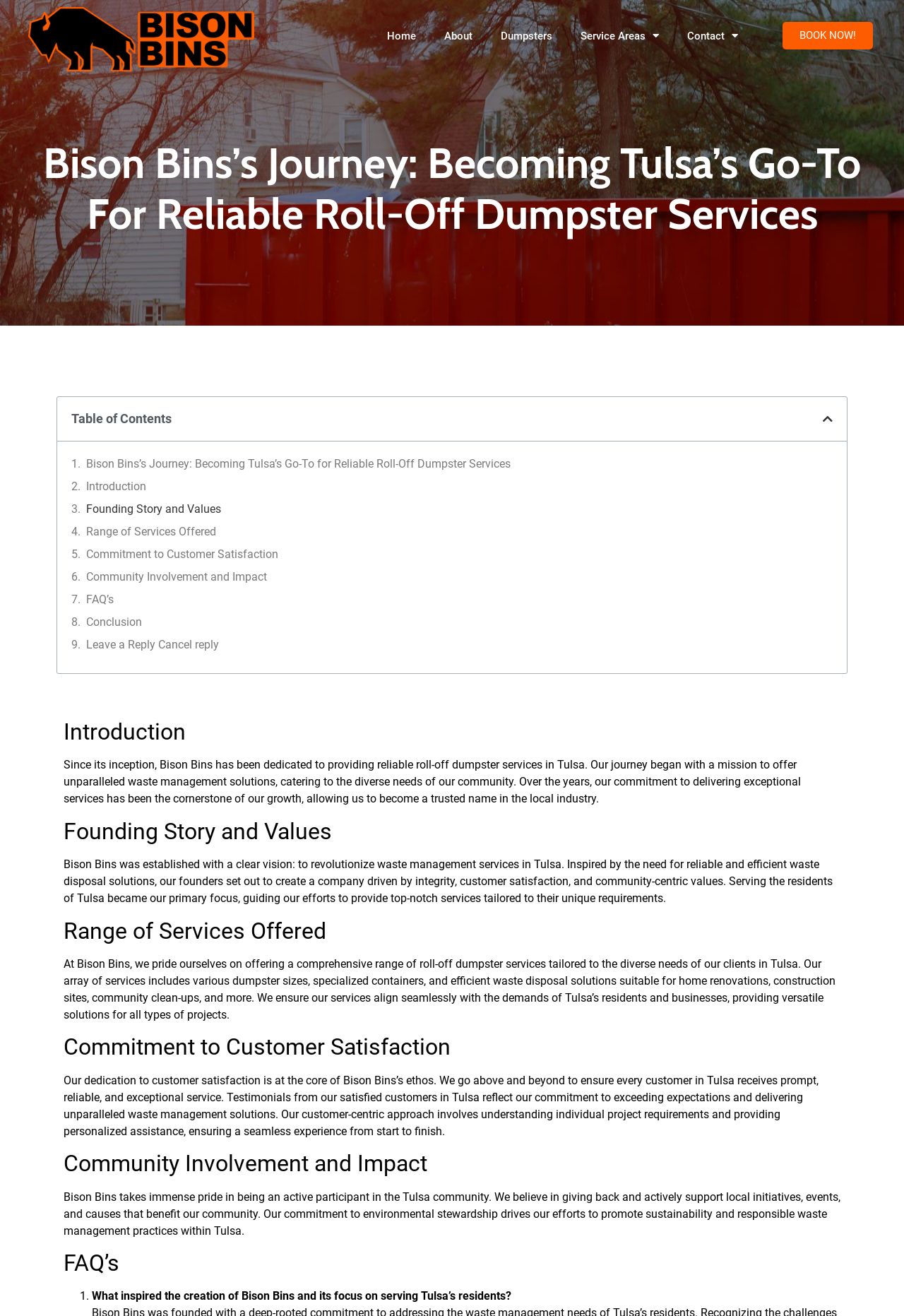Provide the bounding box coordinates of the HTML element this sentence describes: "Community Involvement and Impact".

[0.095, 0.432, 0.295, 0.445]